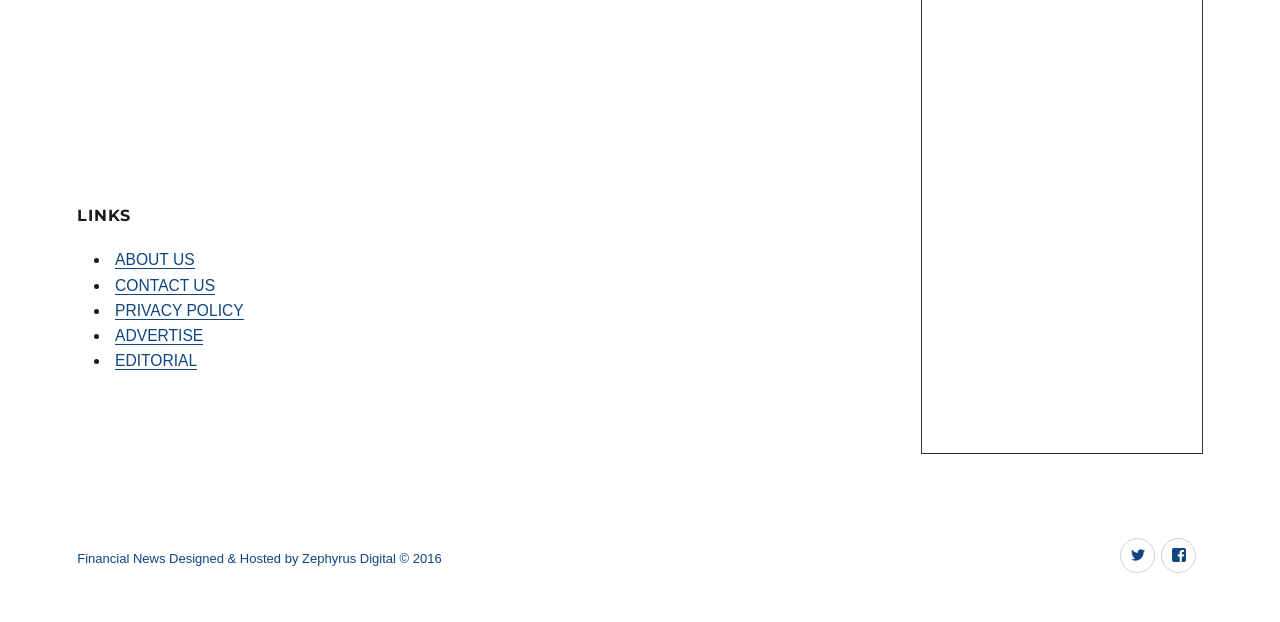Please specify the bounding box coordinates of the area that should be clicked to accomplish the following instruction: "check Financial News". The coordinates should consist of four float numbers between 0 and 1, i.e., [left, top, right, bottom].

[0.06, 0.886, 0.129, 0.911]